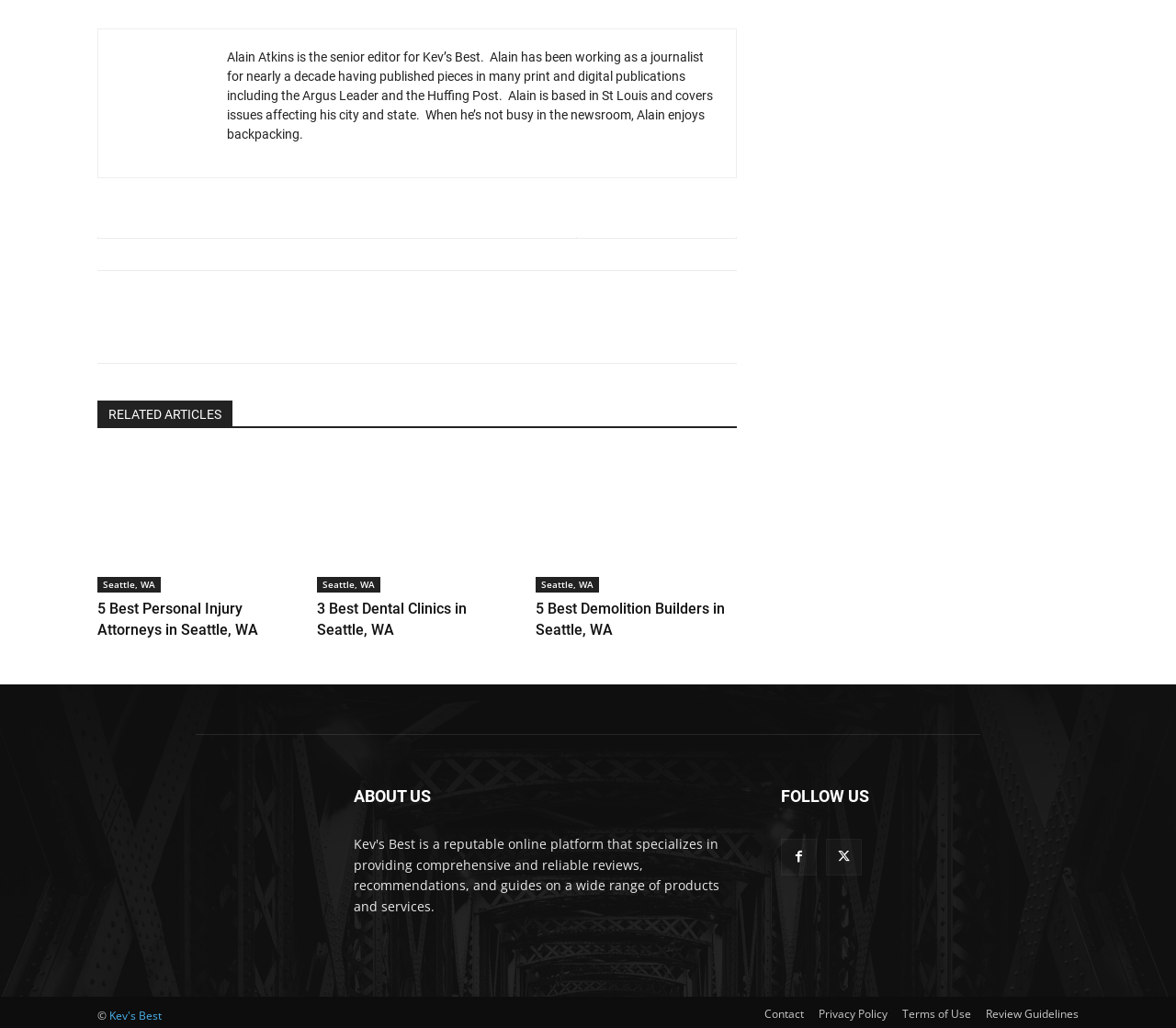Find the bounding box coordinates of the clickable region needed to perform the following instruction: "Follow Kev's Best on Facebook". The coordinates should be provided as four float numbers between 0 and 1, i.e., [left, top, right, bottom].

[0.702, 0.812, 0.733, 0.847]